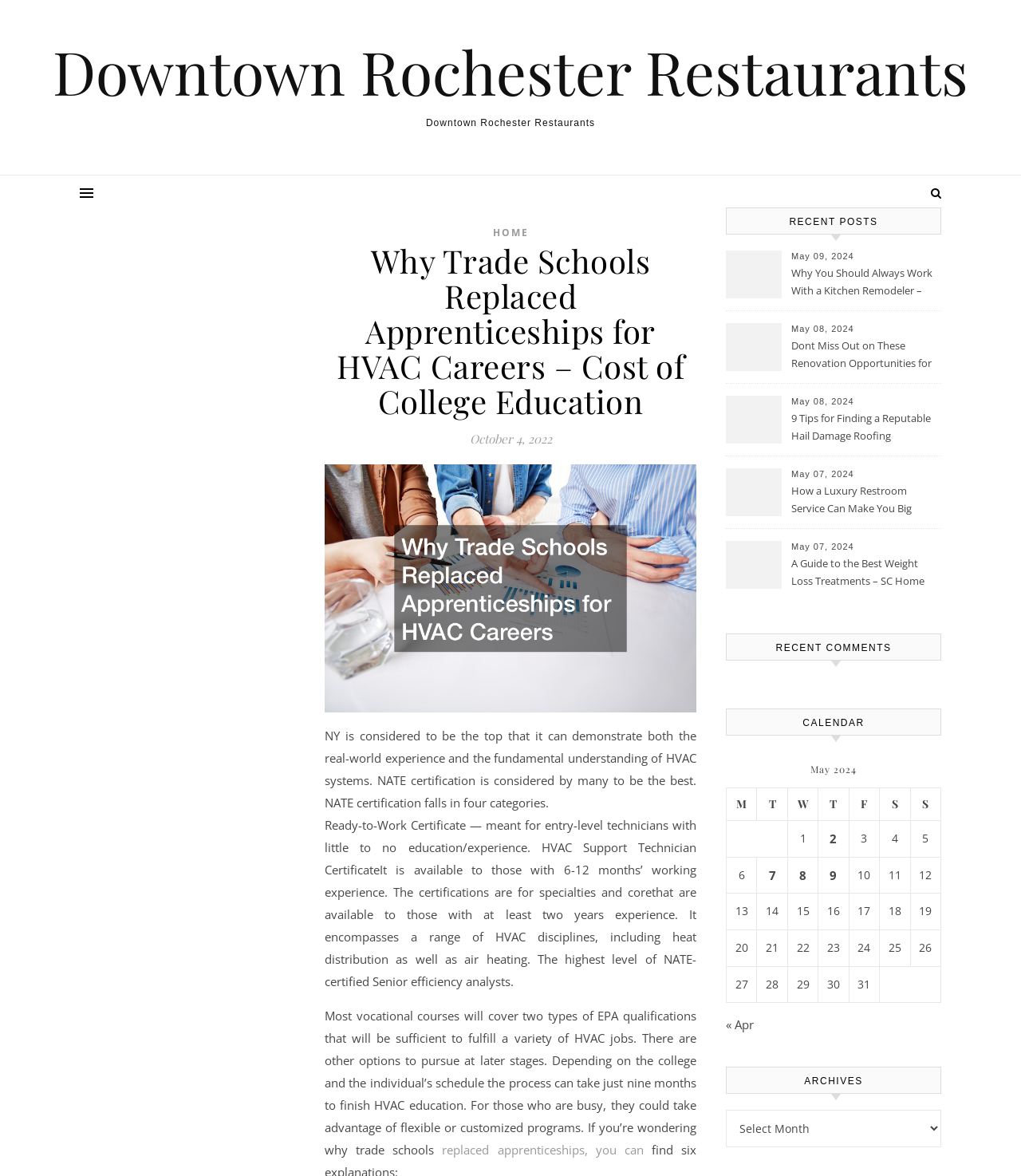Identify the bounding box coordinates of the area that should be clicked in order to complete the given instruction: "Click on the 'HOME' link". The bounding box coordinates should be four float numbers between 0 and 1, i.e., [left, top, right, bottom].

[0.482, 0.192, 0.518, 0.204]